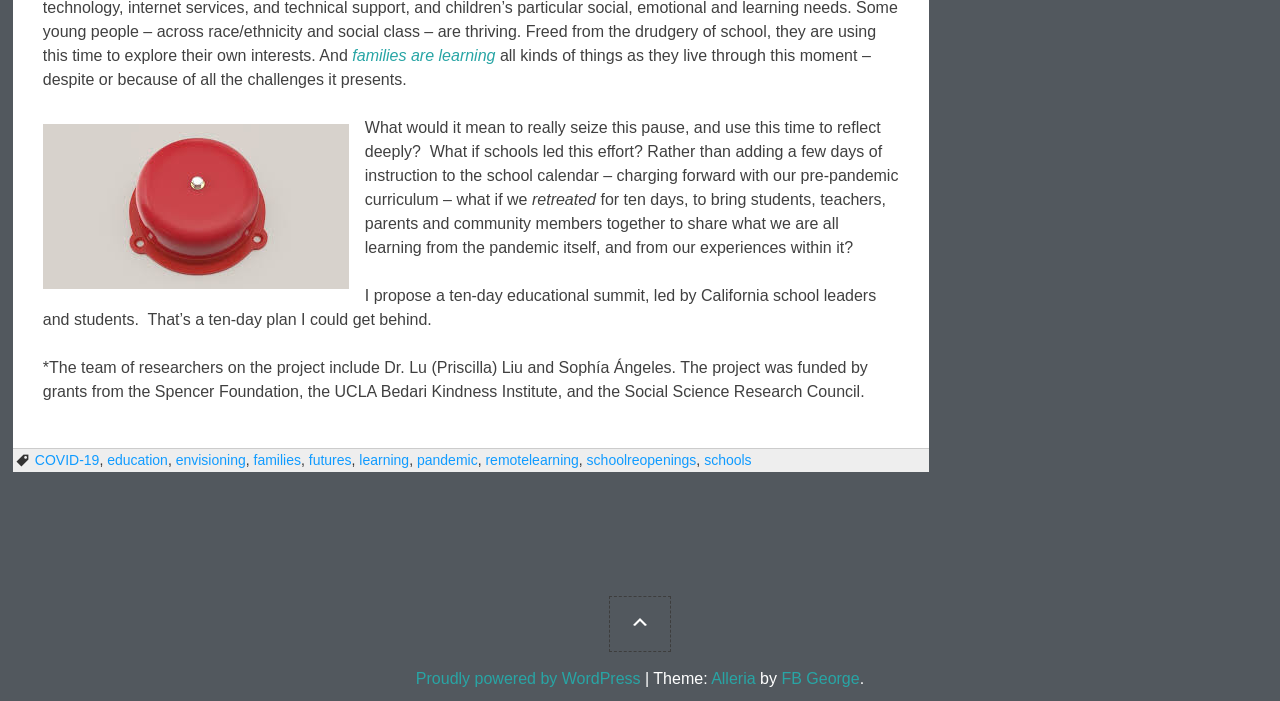Find the bounding box coordinates of the area to click in order to follow the instruction: "read more about 'envisioning'".

[0.137, 0.645, 0.192, 0.668]